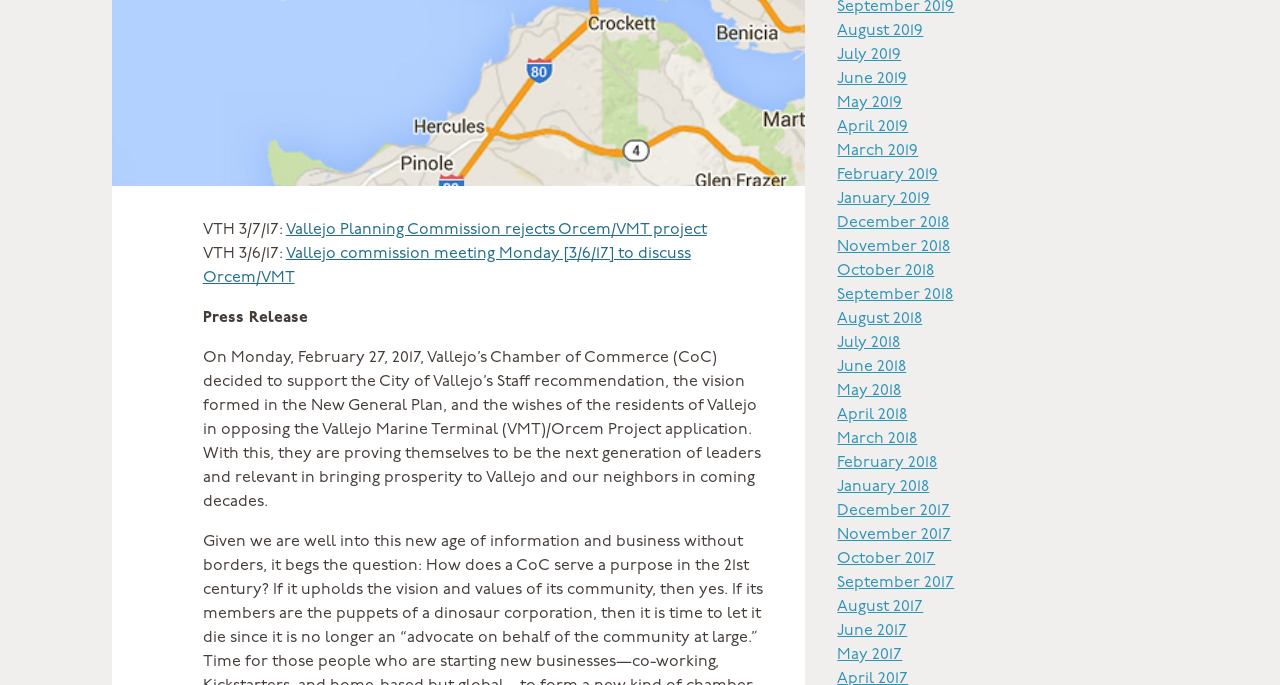Respond with a single word or short phrase to the following question: 
How many months are listed as links on the webpage?

24